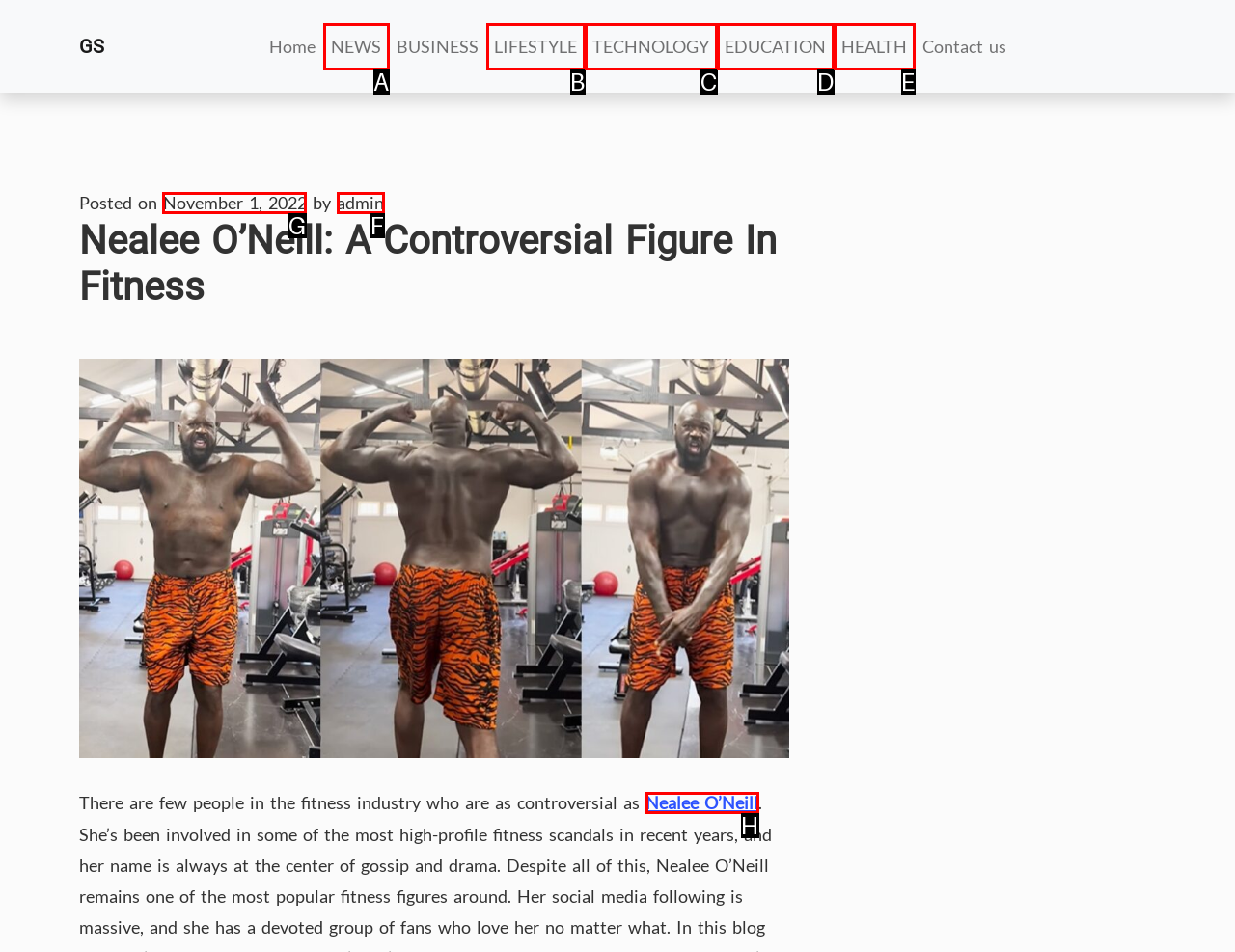Indicate the HTML element that should be clicked to perform the task: read the article posted on November 1, 2022 Reply with the letter corresponding to the chosen option.

G